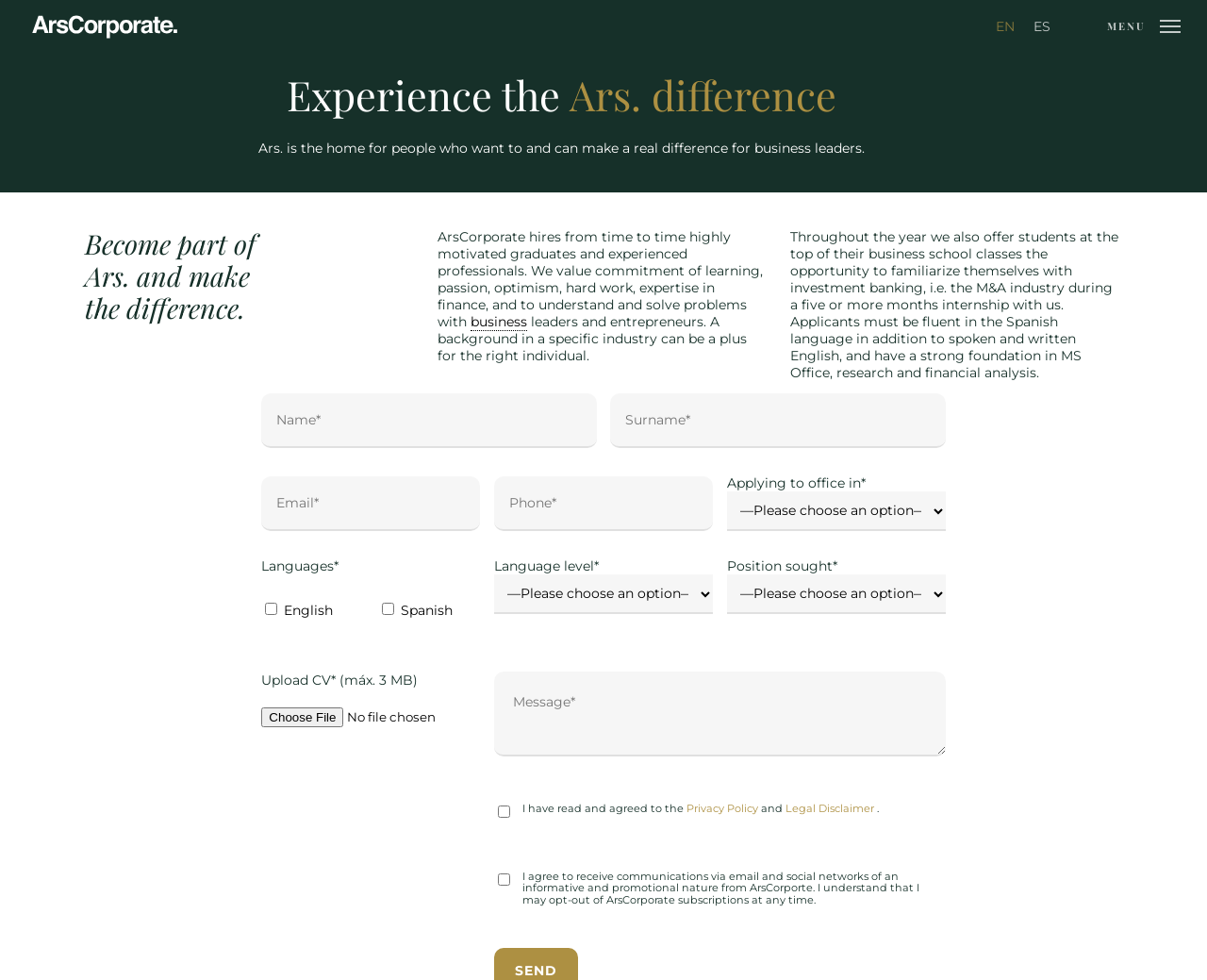Use a single word or phrase to answer the question: What is the maximum file size for uploading CV?

3 MB